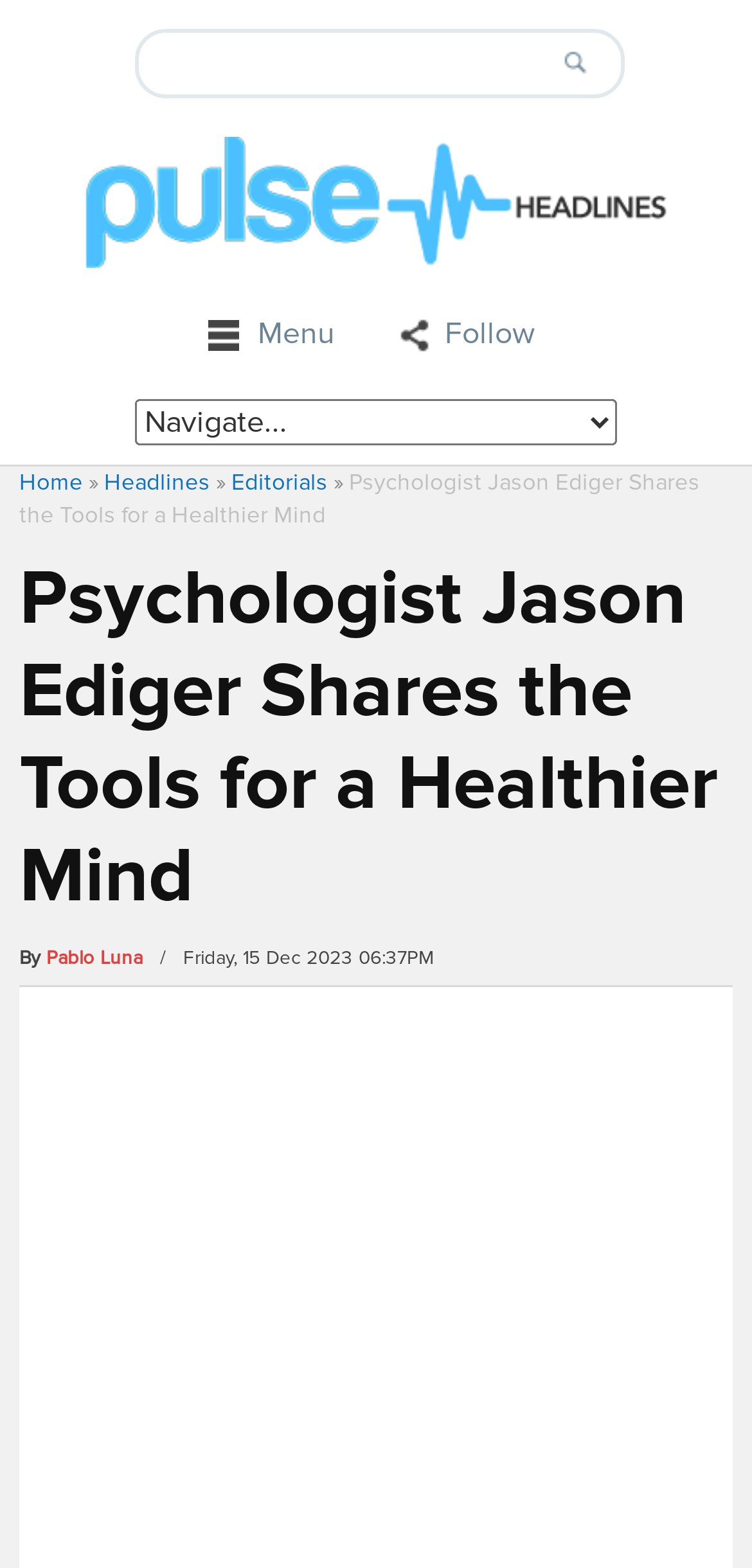Please identify the bounding box coordinates of the clickable area that will allow you to execute the instruction: "follow the author".

[0.529, 0.2, 0.712, 0.224]